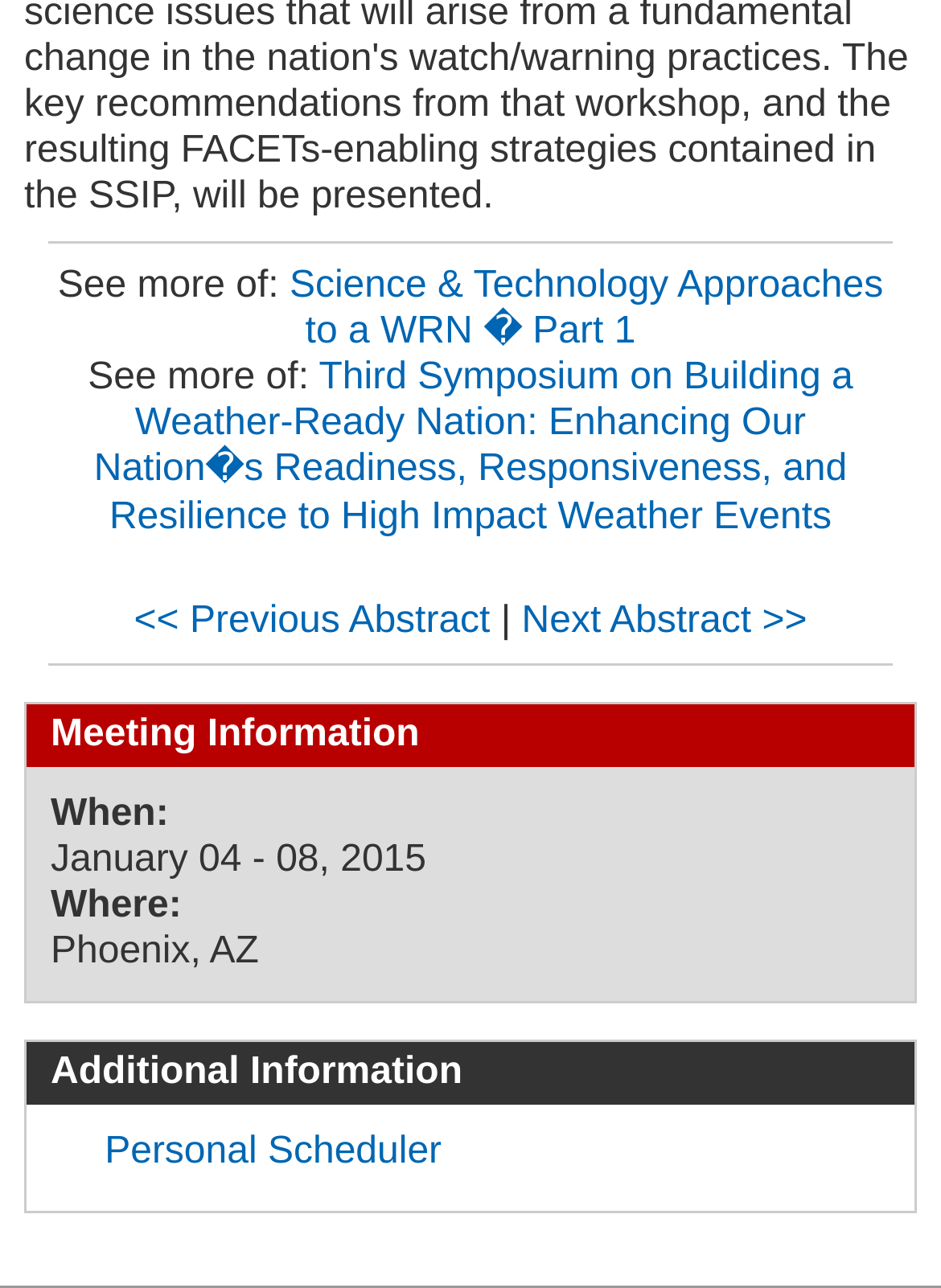Find the bounding box coordinates for the UI element whose description is: "aria-label="instagram" title="Instagram"". The coordinates should be four float numbers between 0 and 1, in the format [left, top, right, bottom].

None